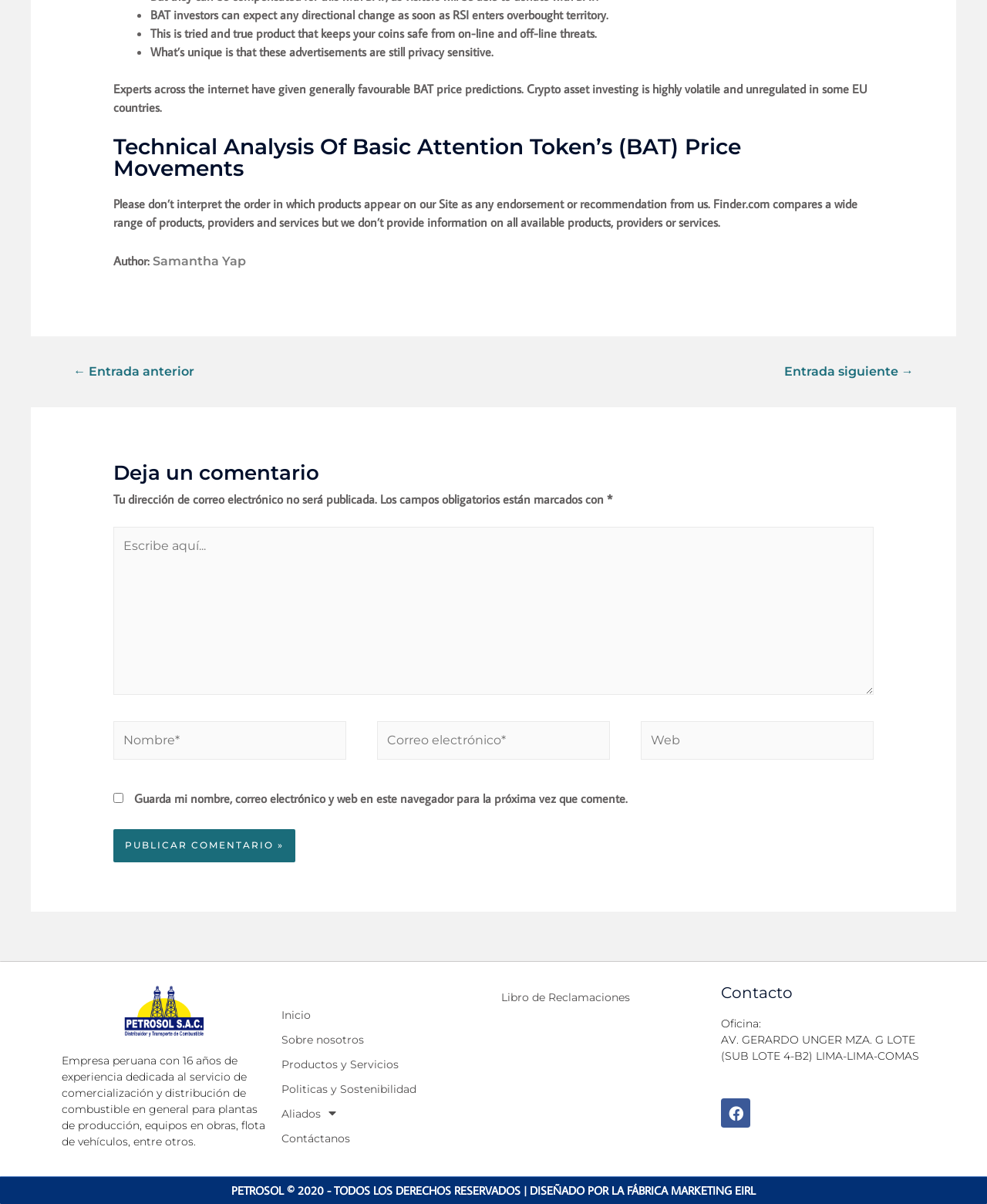Pinpoint the bounding box coordinates of the element you need to click to execute the following instruction: "Click on the 'Sobre nosotros' link". The bounding box should be represented by four float numbers between 0 and 1, in the format [left, top, right, bottom].

[0.285, 0.853, 0.492, 0.874]